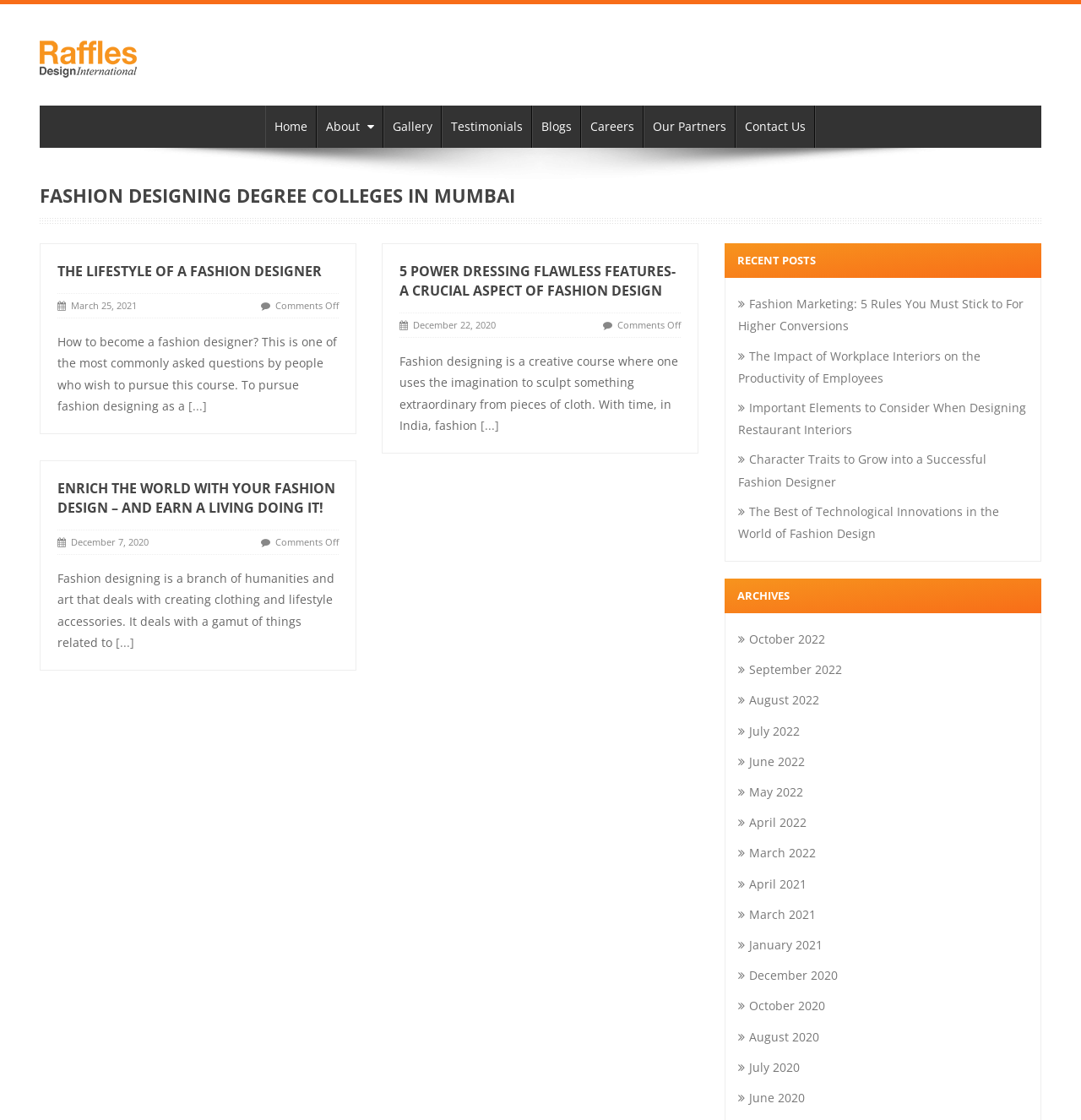Use one word or a short phrase to answer the question provided: 
What type of content is available in the 'Archives' section?

Monthly archives